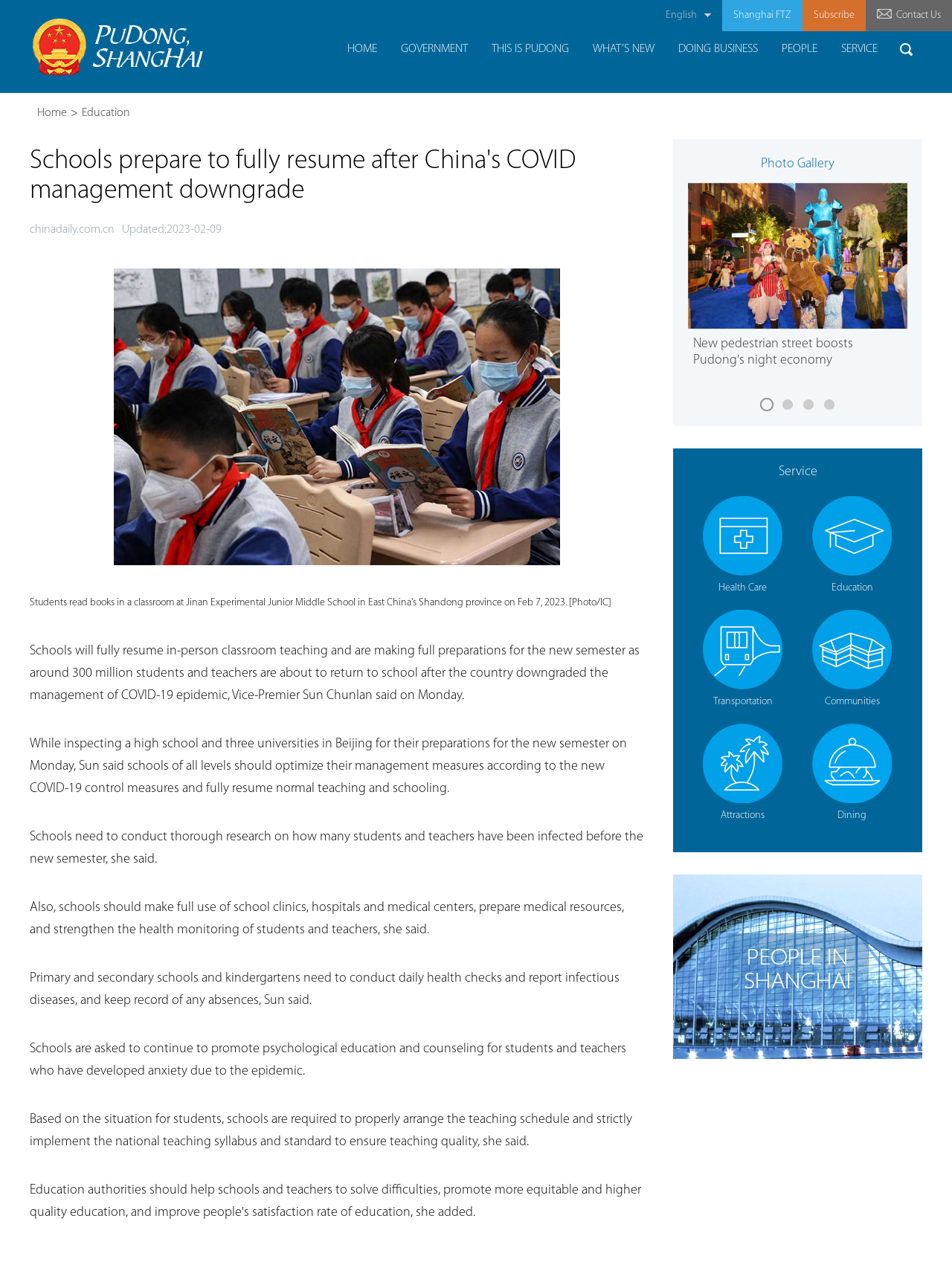Pinpoint the bounding box coordinates for the area that should be clicked to perform the following instruction: "Read about Education".

[0.853, 0.393, 0.937, 0.477]